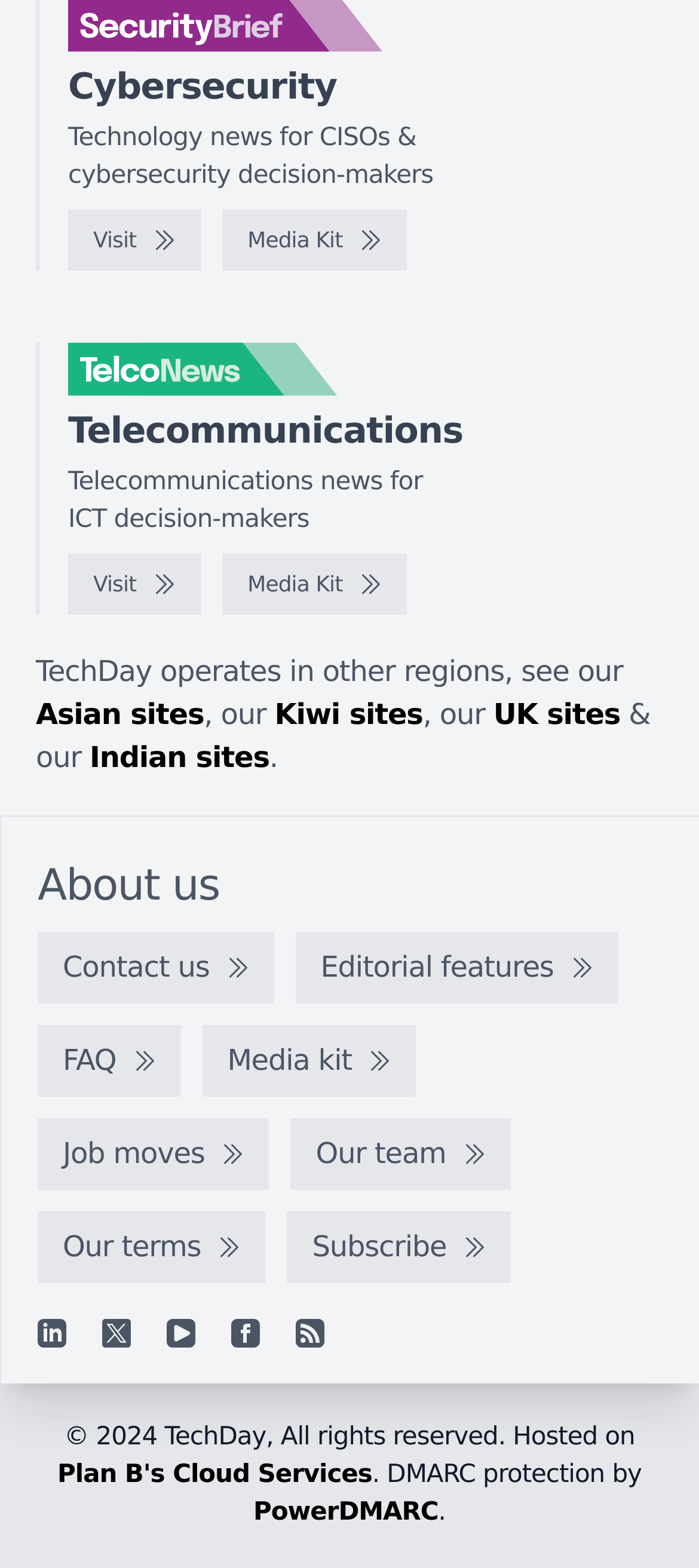Determine the bounding box coordinates of the clickable region to follow the instruction: "Visit the Cybersecurity page".

[0.097, 0.134, 0.287, 0.173]